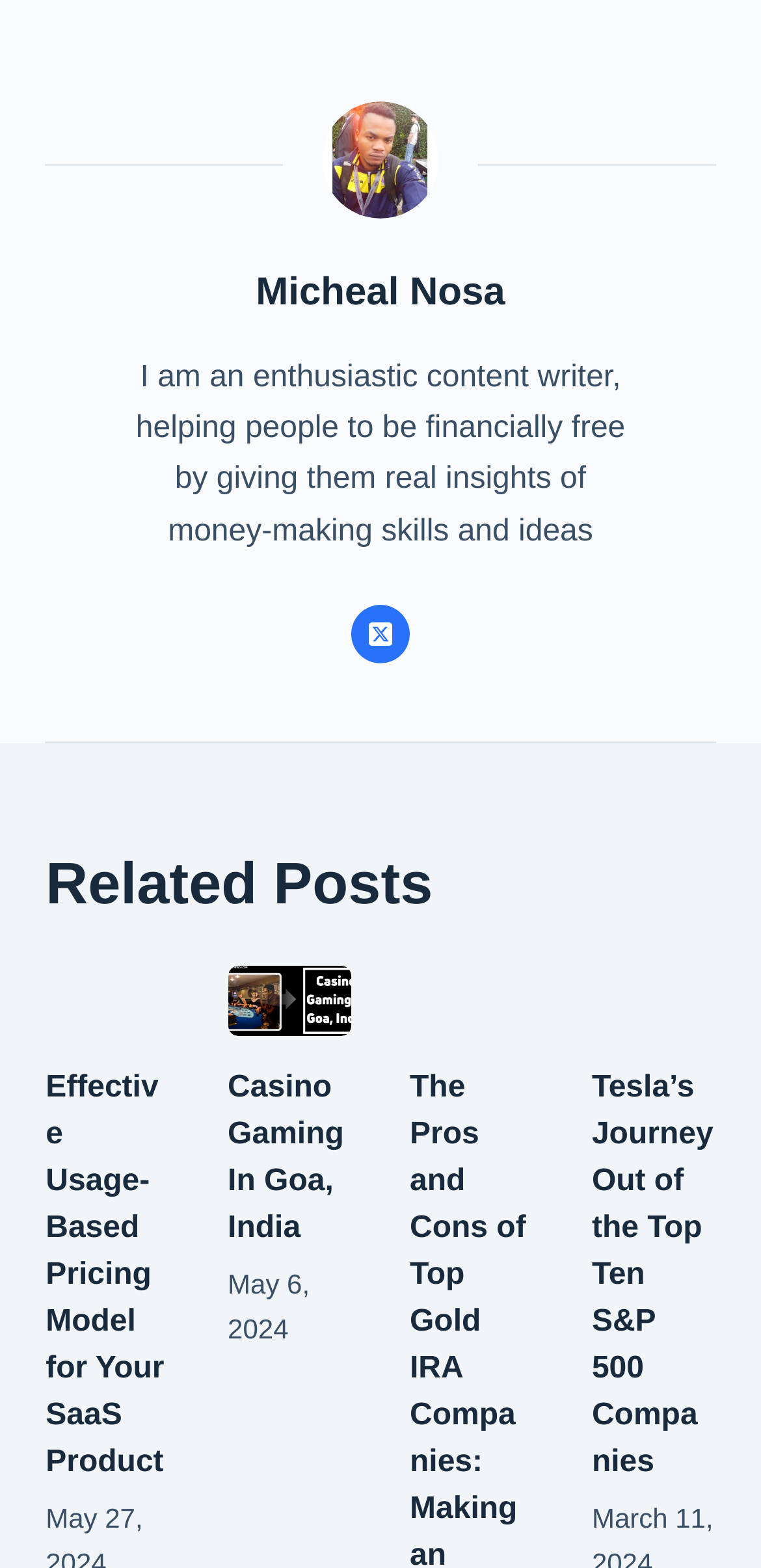How many related posts are listed?
Use the image to give a comprehensive and detailed response to the question.

The number of related posts can be determined by counting the links and headings under the 'Related Posts' section, which are 'Effective Usage-Based Pricing Model for Your SaaS Product', 'Casino Gaming In Goa, India', 'The Pros and Cons of Top Gold IRA Companies: Making an Informed Decision', and 'Tesla’s Journey Out of the Top Ten S&P 500 Companies'.